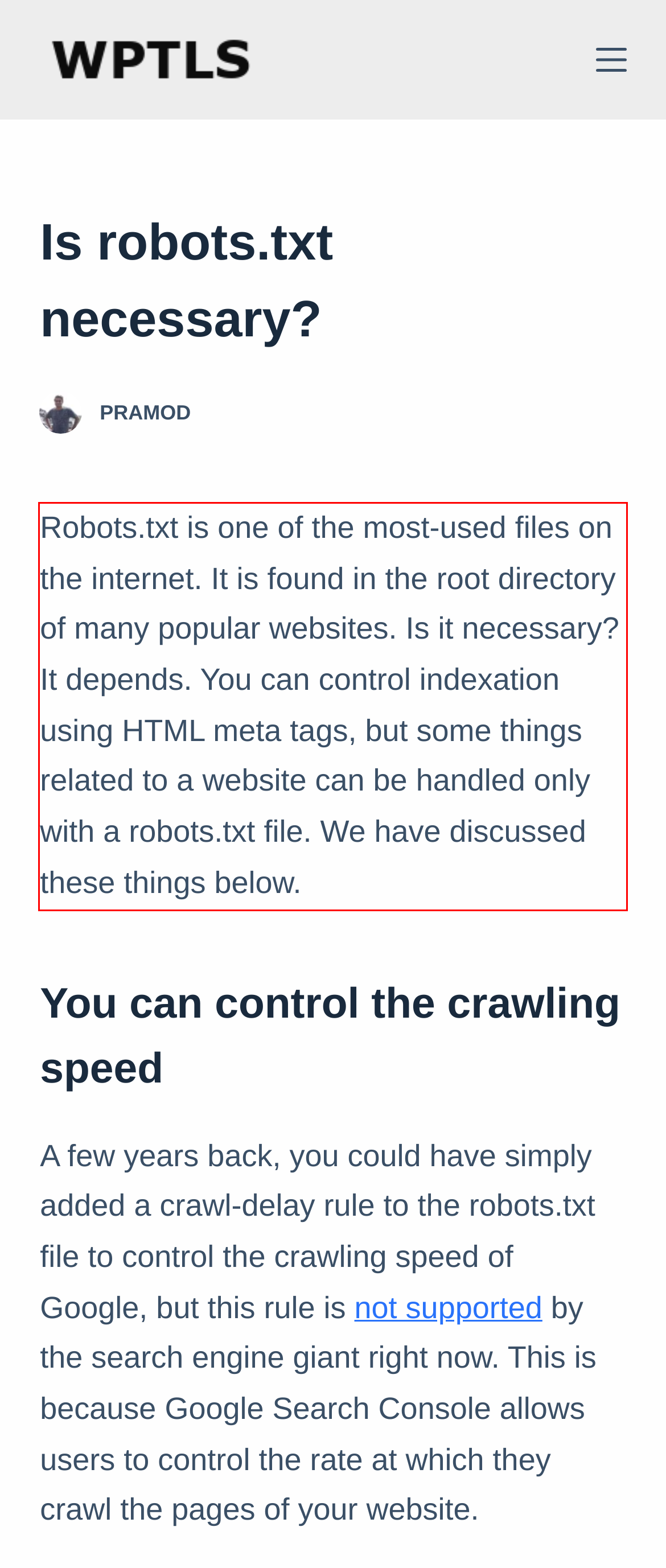You have a screenshot of a webpage with a red bounding box. Use OCR to generate the text contained within this red rectangle.

Robots.txt is one of the most-used files on the internet. It is found in the root directory of many popular websites. Is it necessary? It depends. You can control indexation using HTML meta tags, but some things related to a website can be handled only with a robots.txt file. We have discussed these things below.